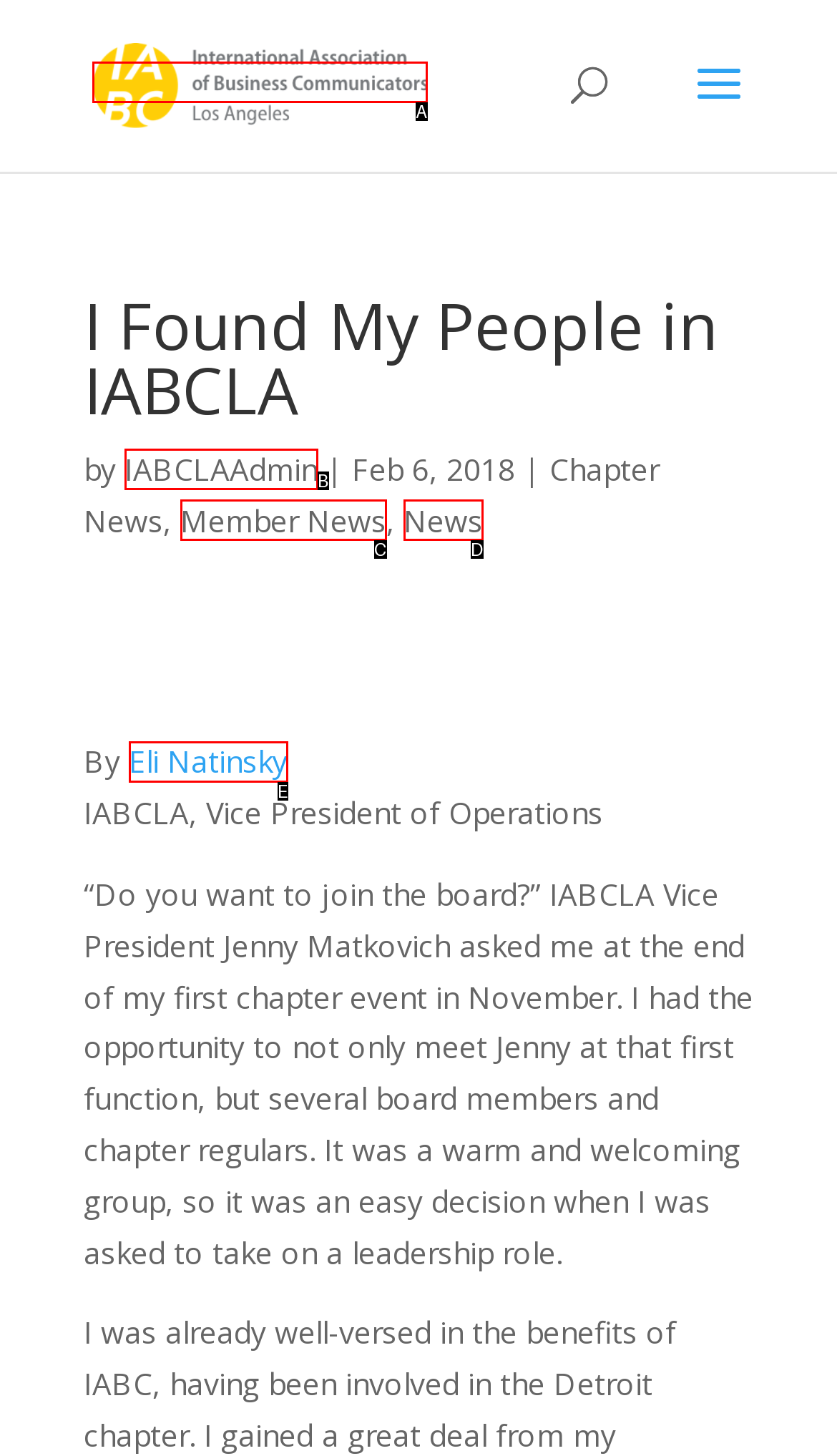Using the element description: News, select the HTML element that matches best. Answer with the letter of your choice.

D